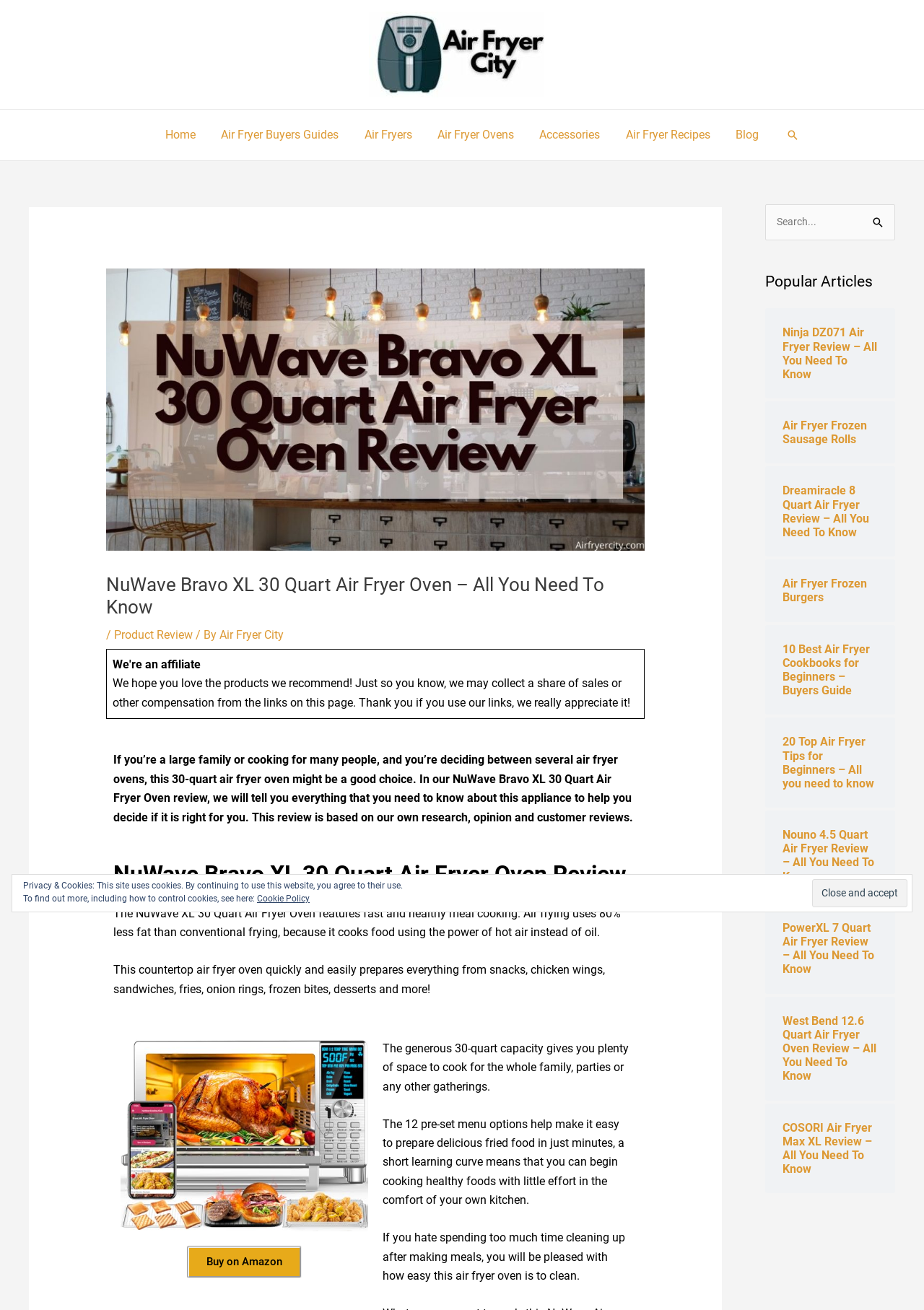Locate the bounding box coordinates of the item that should be clicked to fulfill the instruction: "Search for something".

[0.828, 0.156, 0.969, 0.184]